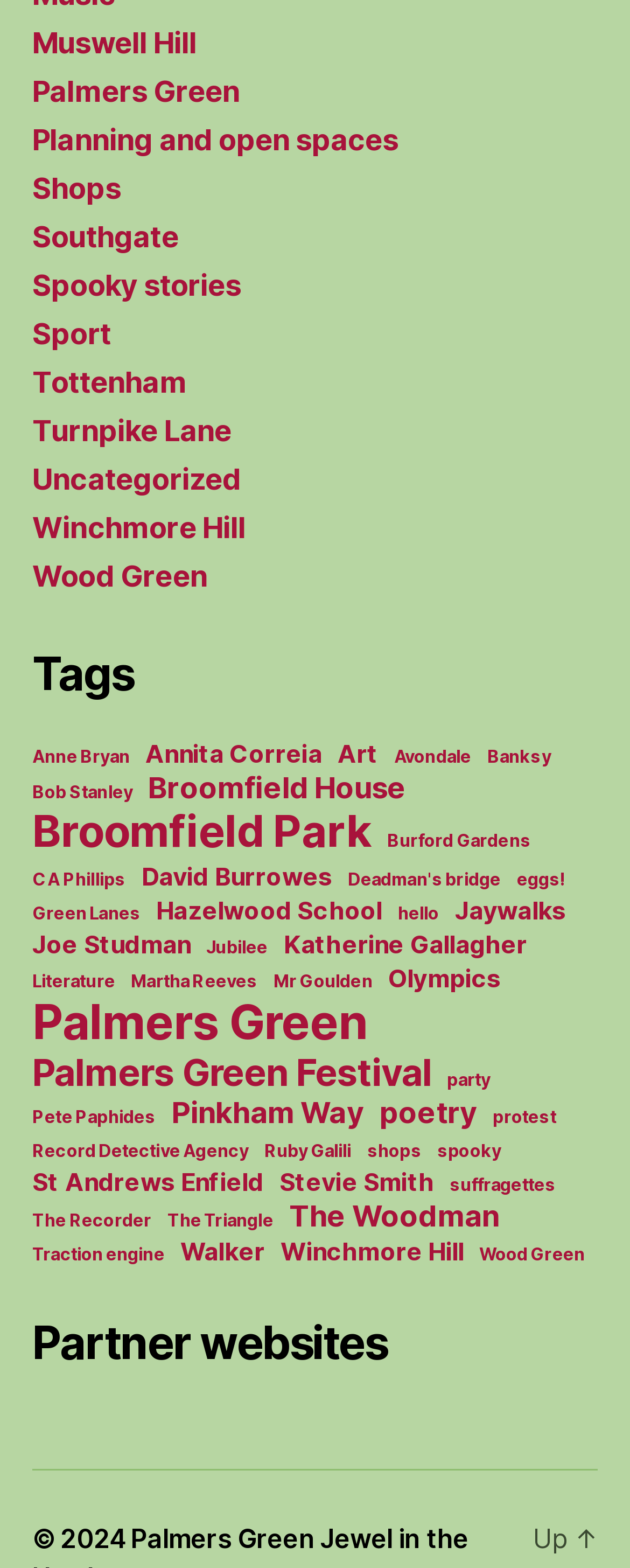Specify the bounding box coordinates of the area to click in order to follow the given instruction: "View the 'Palmers Green Festival' tag."

[0.051, 0.67, 0.685, 0.698]